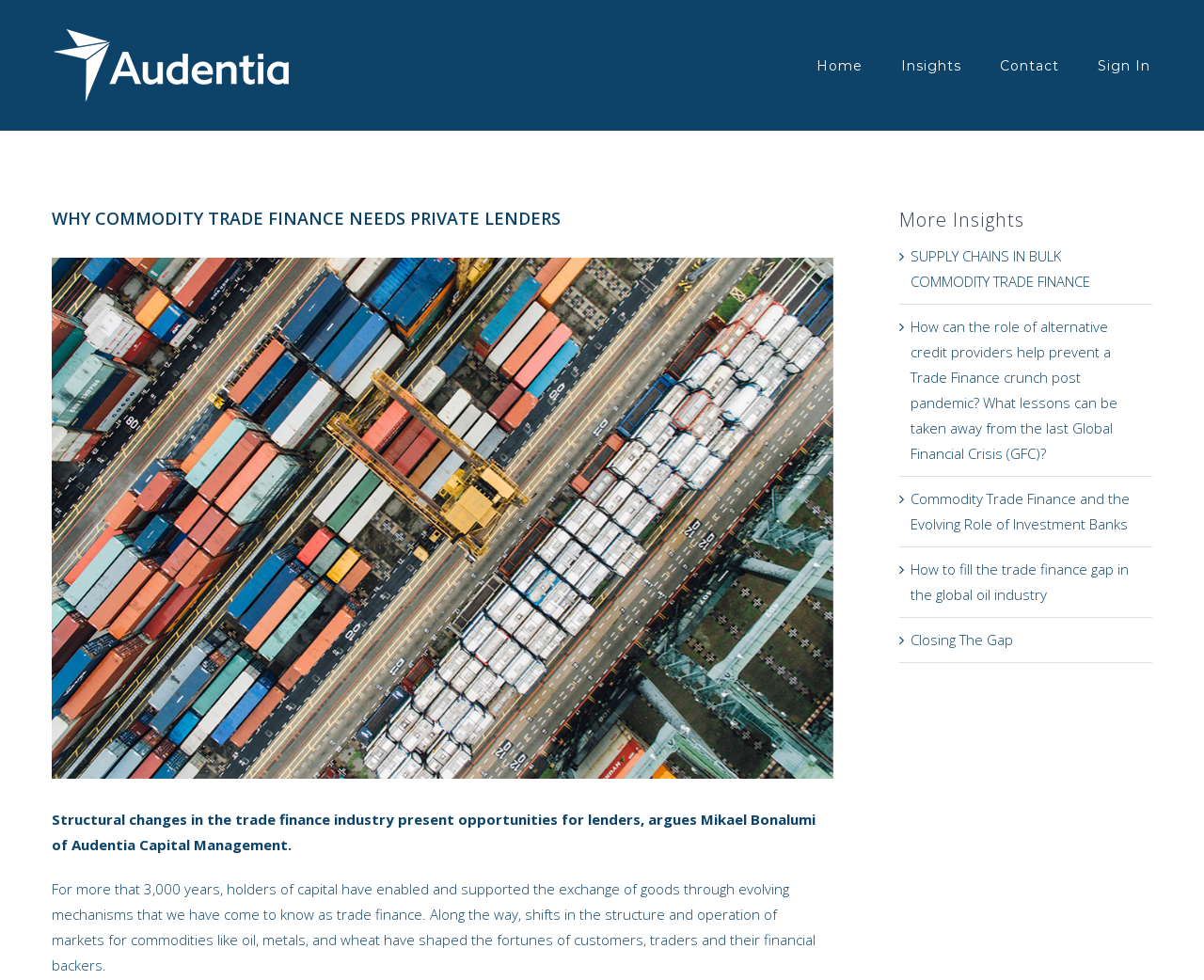How many insight links are available?
Using the image as a reference, deliver a detailed and thorough answer to the question.

I looked at the complementary element and found 5 link elements with insight topics, including 'SUPPLY CHAINS IN BULK COMMODITY TRADE FINANCE' and 'How to fill the trade finance gap in the global oil industry'.